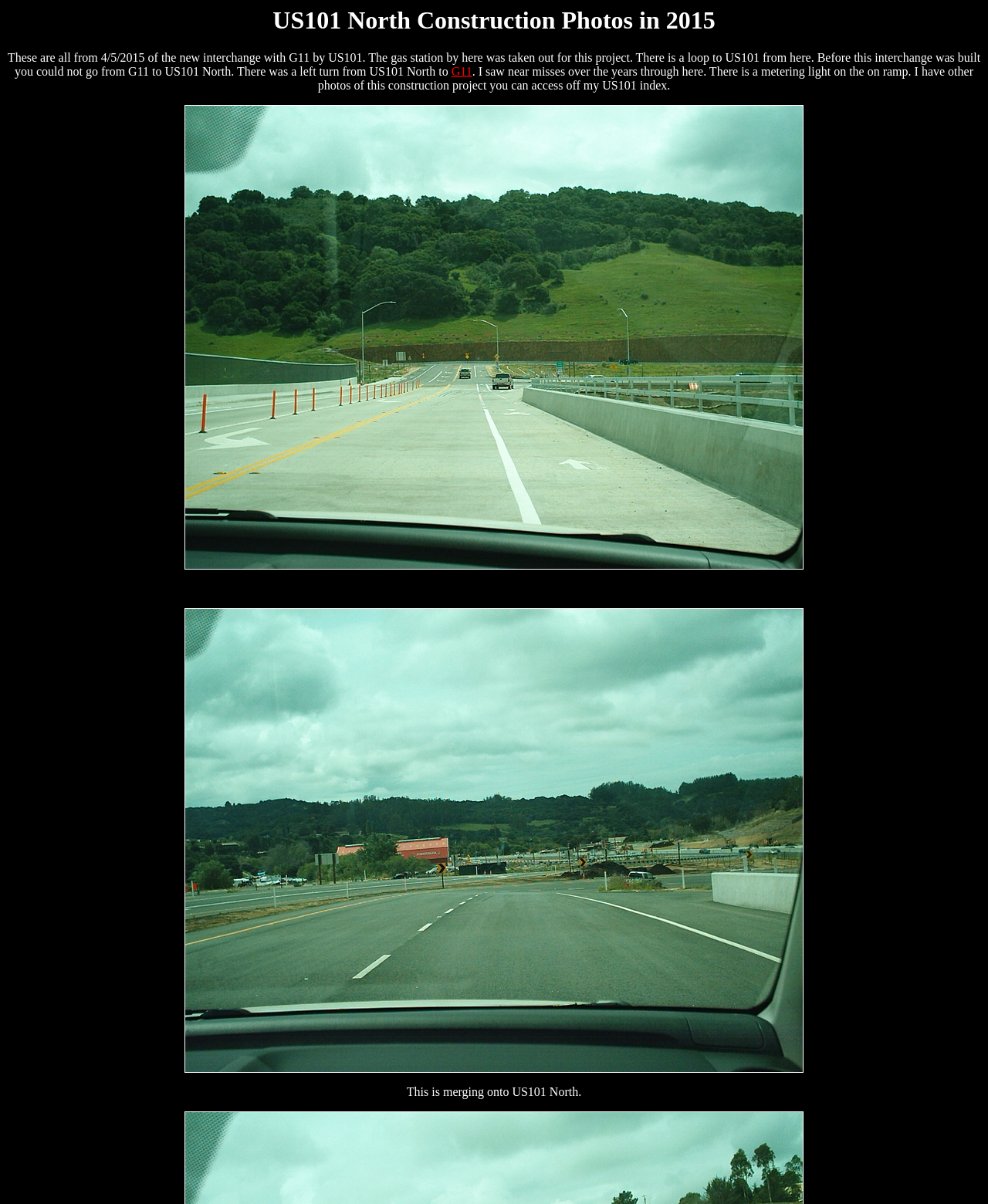What is the location of the gas station?
Ensure your answer is thorough and detailed.

The location of the gas station can be inferred from the static text element which mentions 'The gas station by here was taken out for this project.' This suggests that the gas station was located near the construction site, specifically by US101.